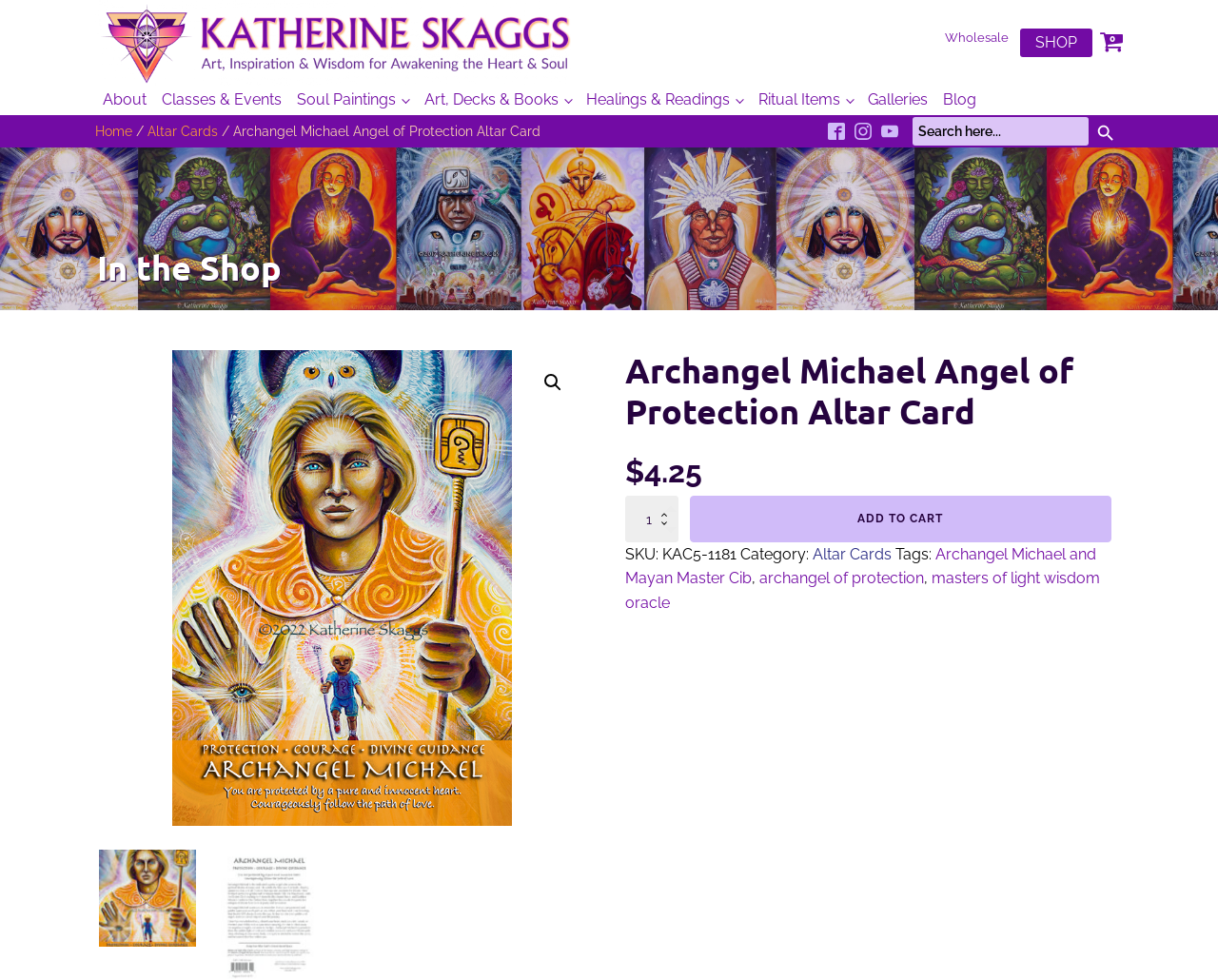What is the purpose of the search bar?
Refer to the image and give a detailed answer to the question.

The search bar is located at the top of the webpage, and it is likely used to search for products on the website, as it is labeled 'Search for:' and has a search button next to it.